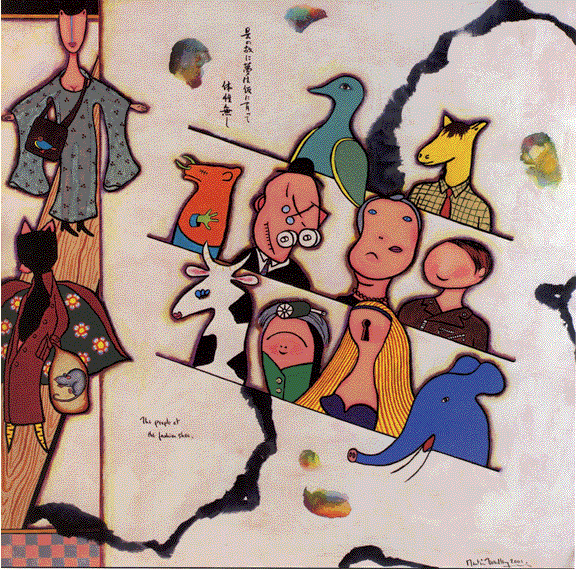Offer an in-depth description of the image shown.

This captivating acrylic painting, titled "The People at the Fashion Show," immerses viewers in a vibrant exploration of fashion and psychology. On the left side, a stylishly dressed figure adorned in a beautiful kimono stands poised with a handbag, exuding elegance. In the foreground, an eclectic mix of stylized characters, each with unique features, gaze at the stunning models. The lineup includes a whimsical assortment—humans with exaggerated expressions, animal-inspired figures, and a prominent gentleman rendered with round spectacles and an introspective demeanor. 

The backdrop is a soft blend of colors, complemented by abstract patterns that suggest movement and intrigue. Scattered across the canvas are playful text elements and enigmatic symbols, adding layers of meaning to the scene. The artist deftly conveys the complex interplay between fashion, observation, and individual perception, capturing the essence of a fashion show that extends beyond mere appearance into the realm of social interaction and identity. The intricate details invite viewers to ponder the psychological makeup of both the spectators and the presented styles, making it a thought-provoking piece.